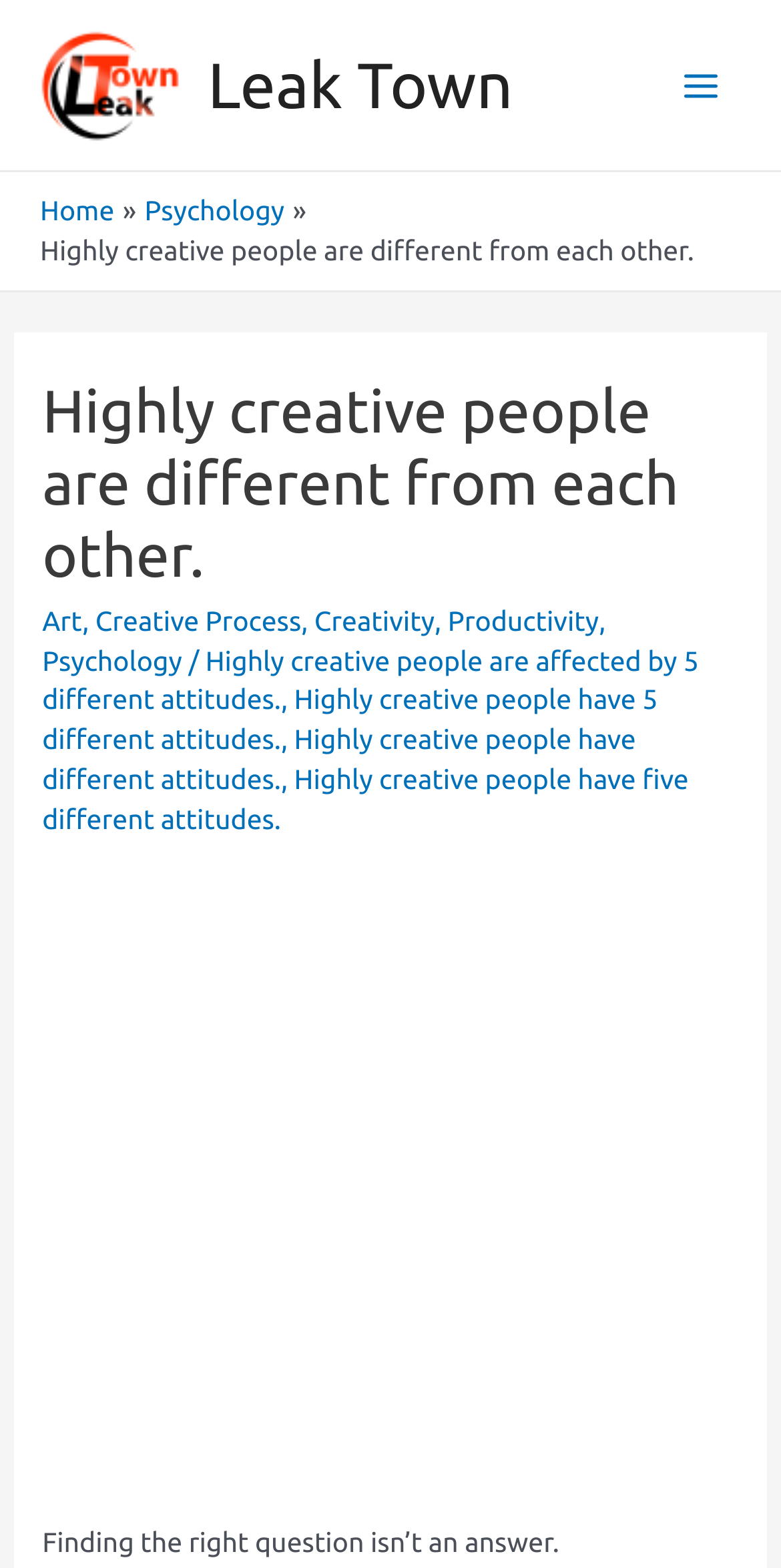Generate a comprehensive caption for the webpage you are viewing.

This webpage appears to be a blog or article page, with a focus on creativity and psychology. At the top left, there is a link to "Leak Town" accompanied by an image, and another link to "Leak Town" is located at the top center. A "Main Menu" button is situated at the top right, accompanied by an image.

Below the top section, there is a navigation bar labeled "Breadcrumbs" that contains links to "Home" and "Psychology". A heading that reads "Highly creative people are different from each other" is prominently displayed, followed by a list of links to related topics such as "Art", "Creative Process", "Creativity", "Productivity", and "Psychology".

The main content of the page is divided into two sections. The first section contains a series of links to related articles or topics, with titles such as "Highly creative people are affected by 5 different attitudes" and "Highly creative people have five different attitudes". The second section appears to be an advertisement, contained within an iframe that spans the entire width of the page.

At the very bottom of the page, there is a static text that reads "Finding the right question isn’t an answer", which seems to be a quote or a thought-provoking statement related to the topic of creativity.